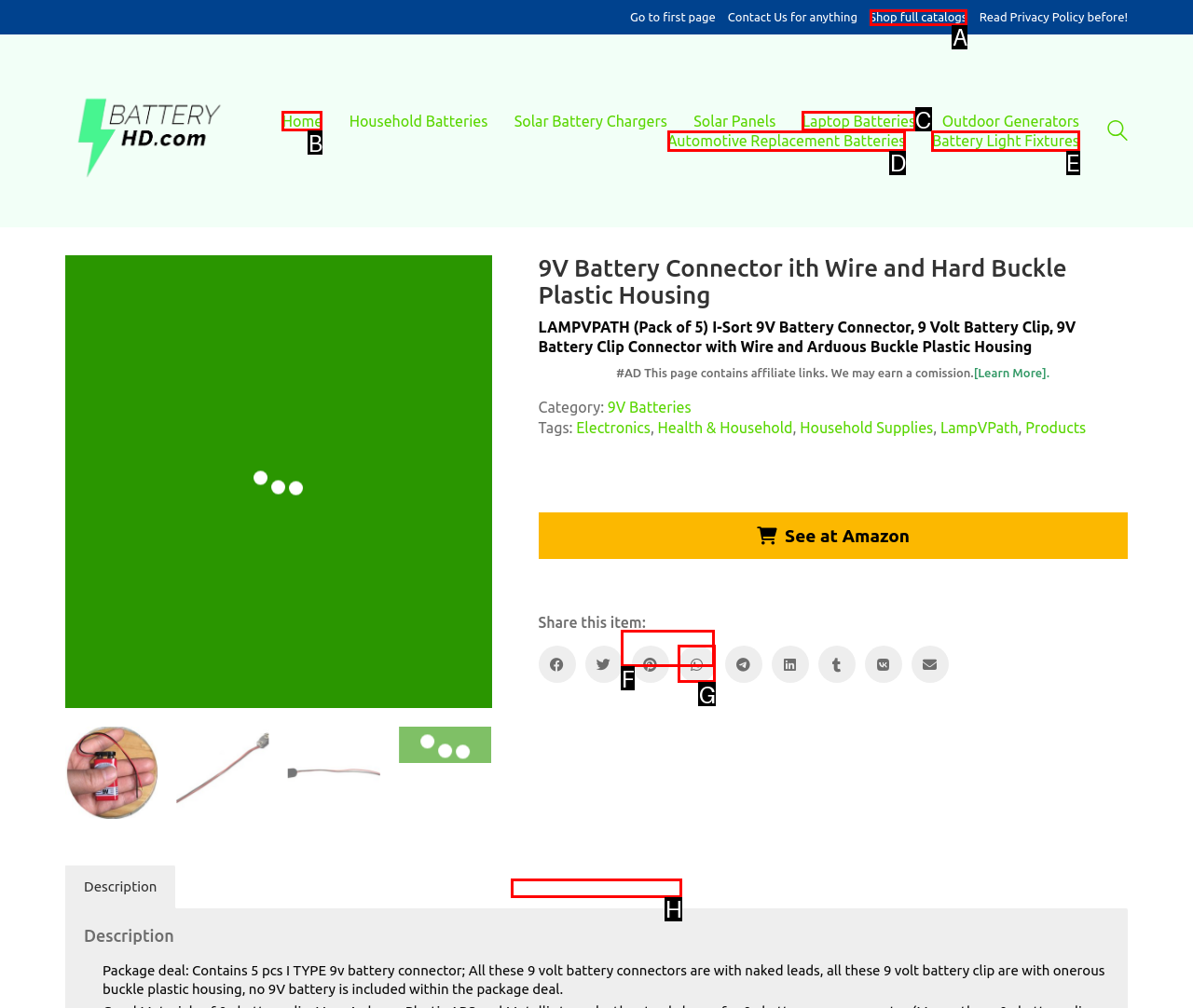Tell me which one HTML element I should click to complete the following instruction: Click on the 'Home' link
Answer with the option's letter from the given choices directly.

B